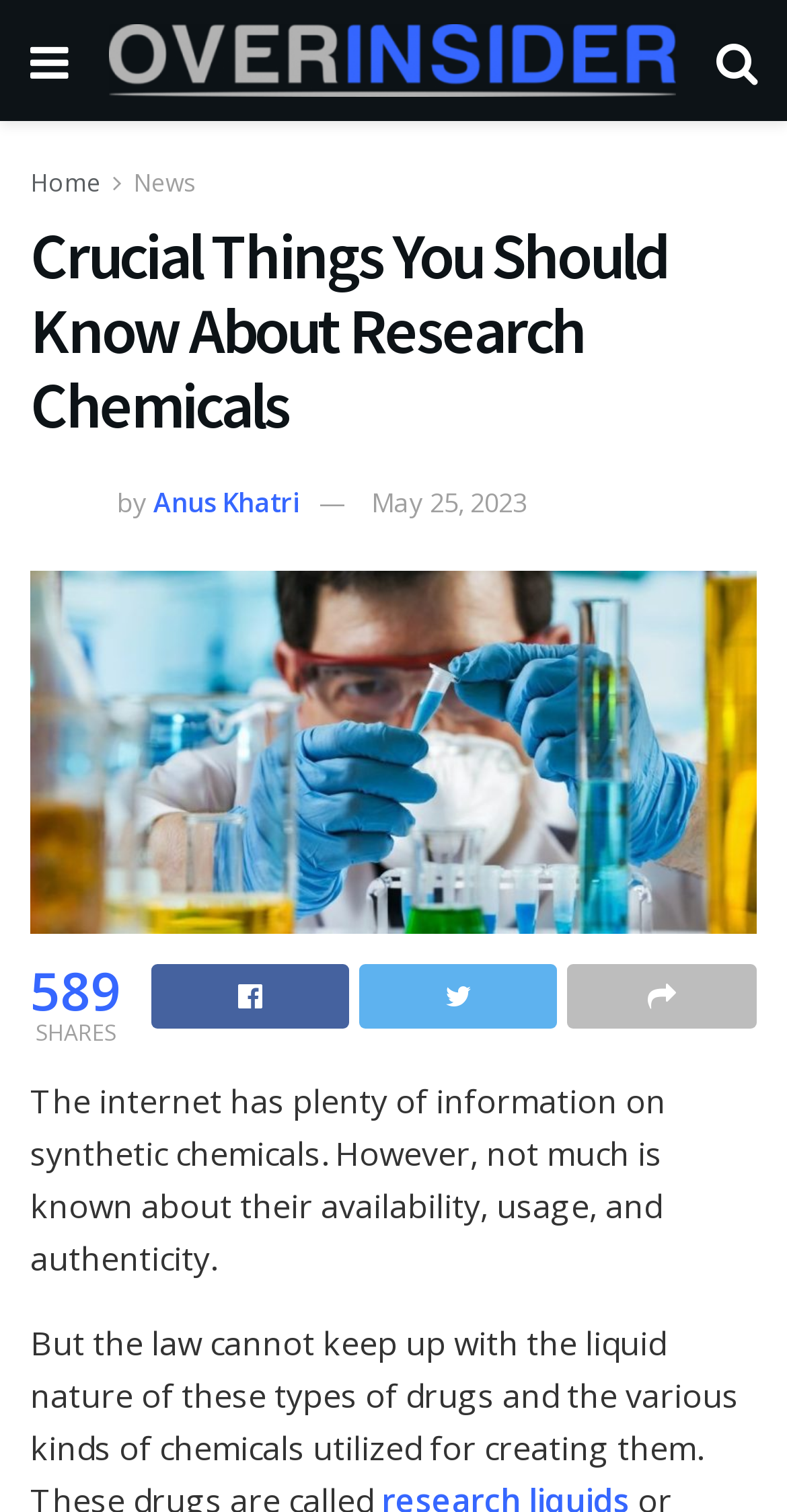Predict the bounding box of the UI element based on this description: "Home".

[0.038, 0.109, 0.131, 0.133]